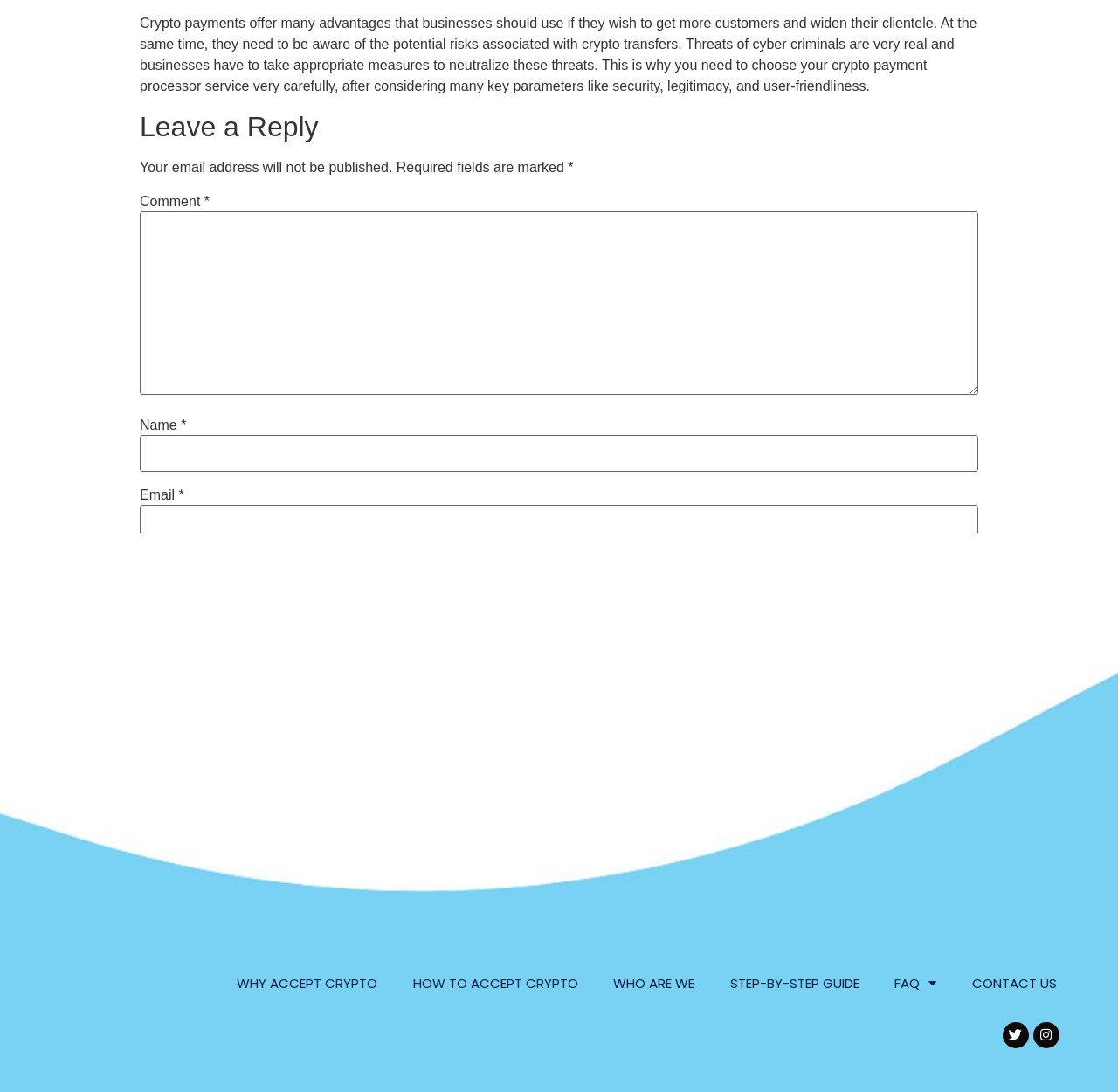How many links are in the footer?
Using the visual information, reply with a single word or short phrase.

7